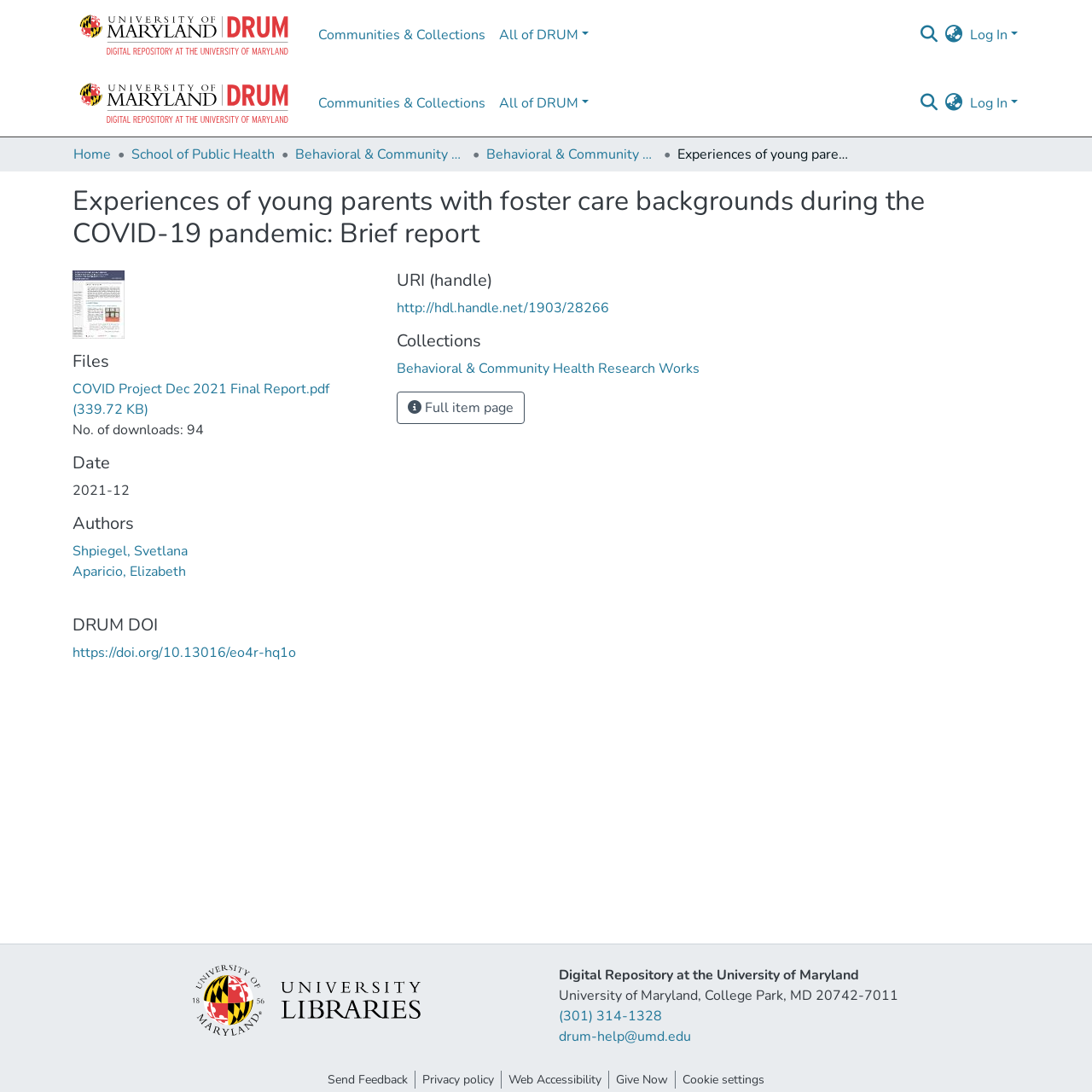Please answer the following question using a single word or phrase: 
What is the name of the university?

University of Maryland